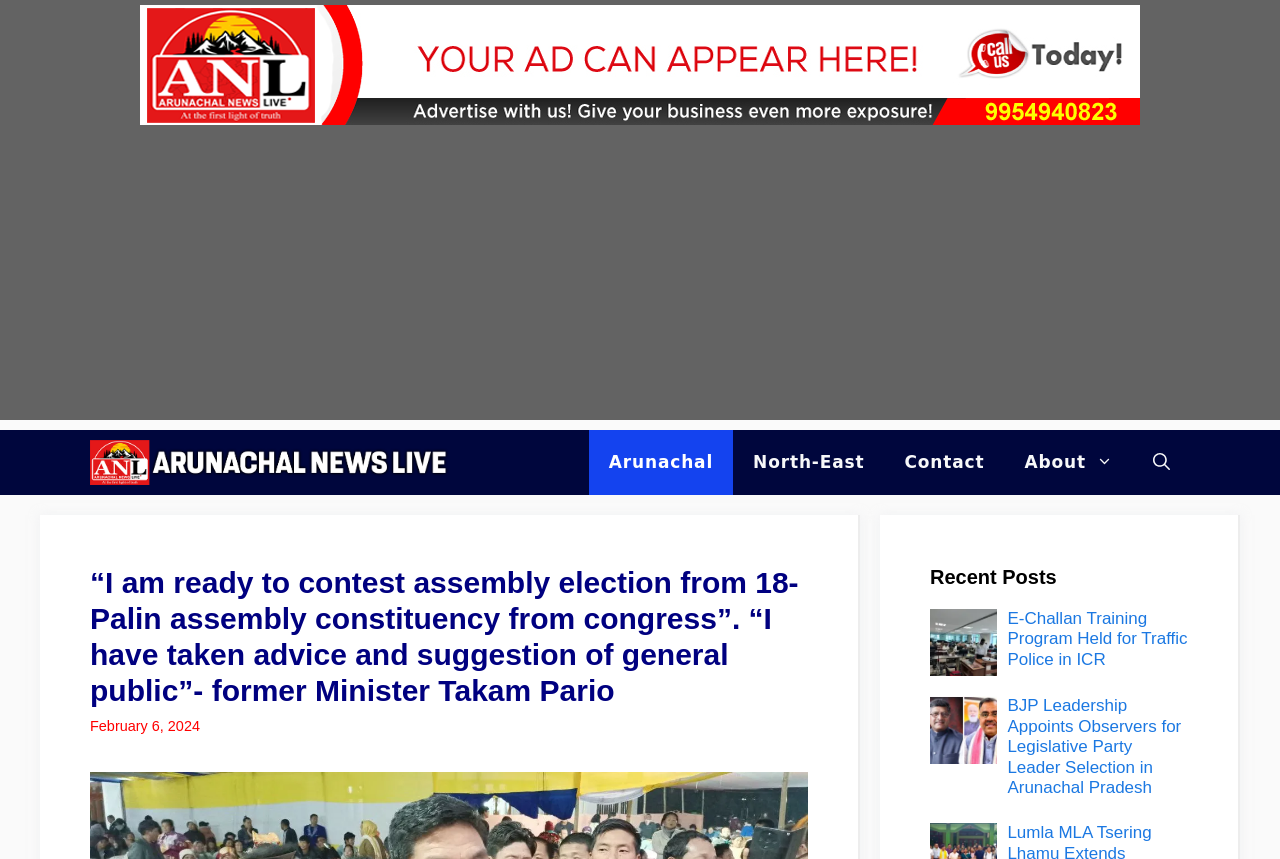Determine the coordinates of the bounding box that should be clicked to complete the instruction: "View the 'BJP Leadership Appoints Observers for Legislative Party Leader Selection in Arunachal Pradesh' news". The coordinates should be represented by four float numbers between 0 and 1: [left, top, right, bottom].

[0.787, 0.811, 0.923, 0.928]